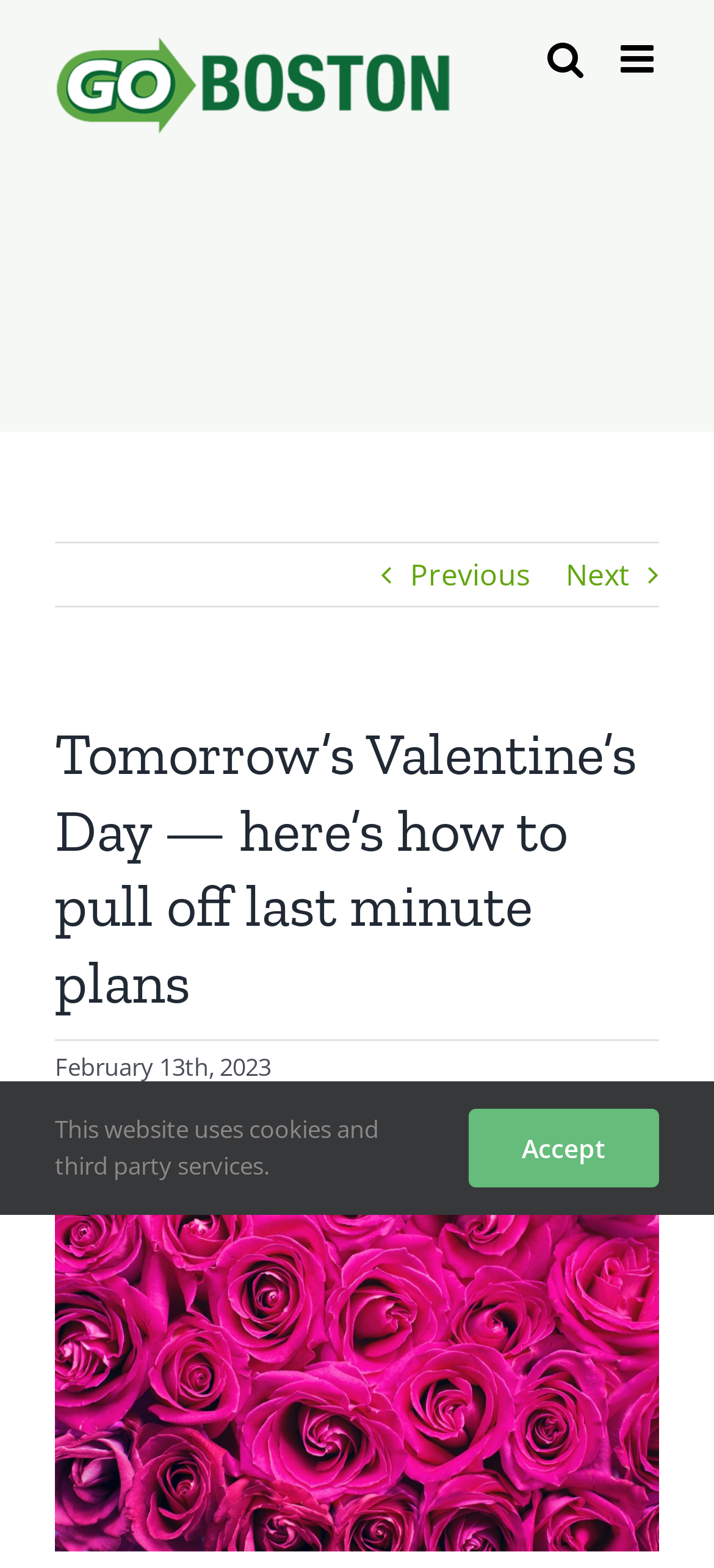What is the date of the article?
Refer to the image and provide a concise answer in one word or phrase.

February 13th, 2023